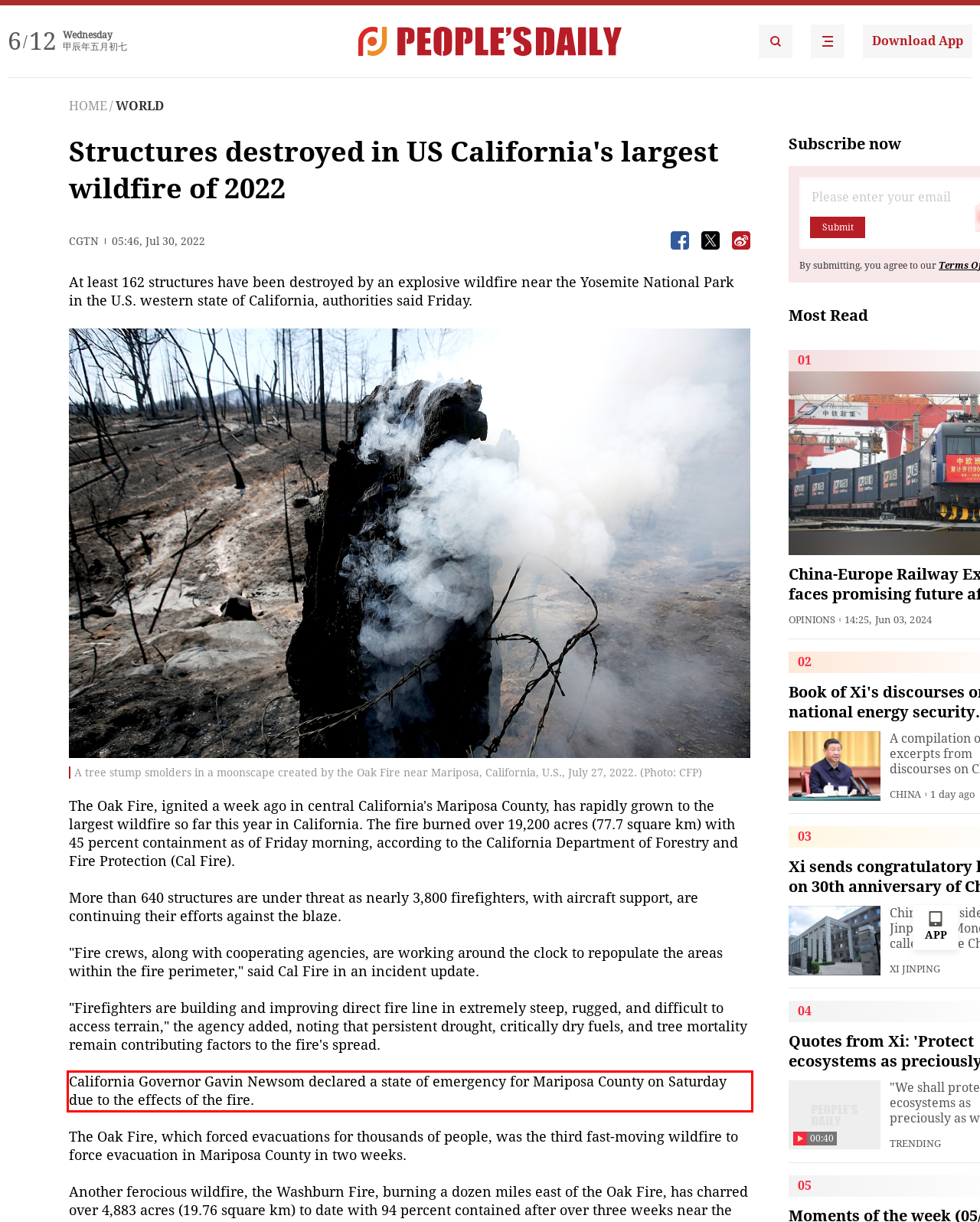Please identify and extract the text from the UI element that is surrounded by a red bounding box in the provided webpage screenshot.

California Governor Gavin Newsom declared a state of emergency for Mariposa County on Saturday due to the effects of the fire.